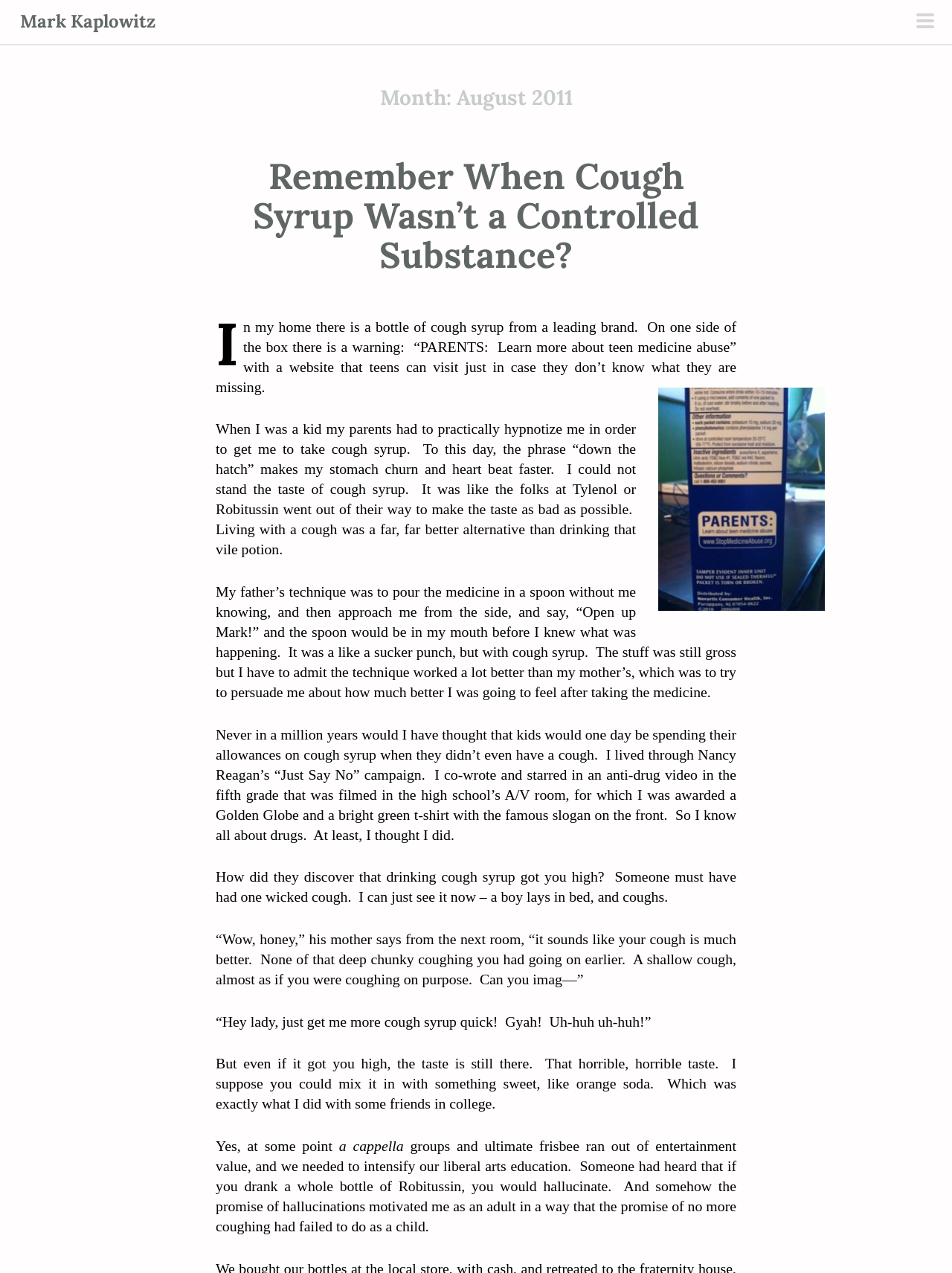Describe every aspect of the webpage in a detailed manner.

The webpage is a personal blog or article written by Mark Kaplowitz, dated August 2011. At the top, there is a primary menu button on the right side. Below it, the author's name "Mark Kaplowitz" is displayed prominently. 

The main content of the webpage is a personal anecdote about the author's experience with cough syrup. The article is divided into several paragraphs, each describing a different aspect of the author's relationship with cough syrup. The text is written in a humorous and conversational tone.

On the left side of the page, there is an image, likely related to the article's content. The image is positioned below the author's name and above the main text.

The article begins by describing the author's childhood experience with cough syrup, how they disliked the taste, and how their parents would try to trick them into taking it. The author then expresses surprise that kids would later abuse cough syrup to get high. The rest of the article is a series of humorous anecdotes about the author's experiences with cough syrup, including a story about trying it in college with friends.

Throughout the article, there are no other UI elements or images besides the primary menu button, the author's name, and the single image. The text is the main focus of the webpage.